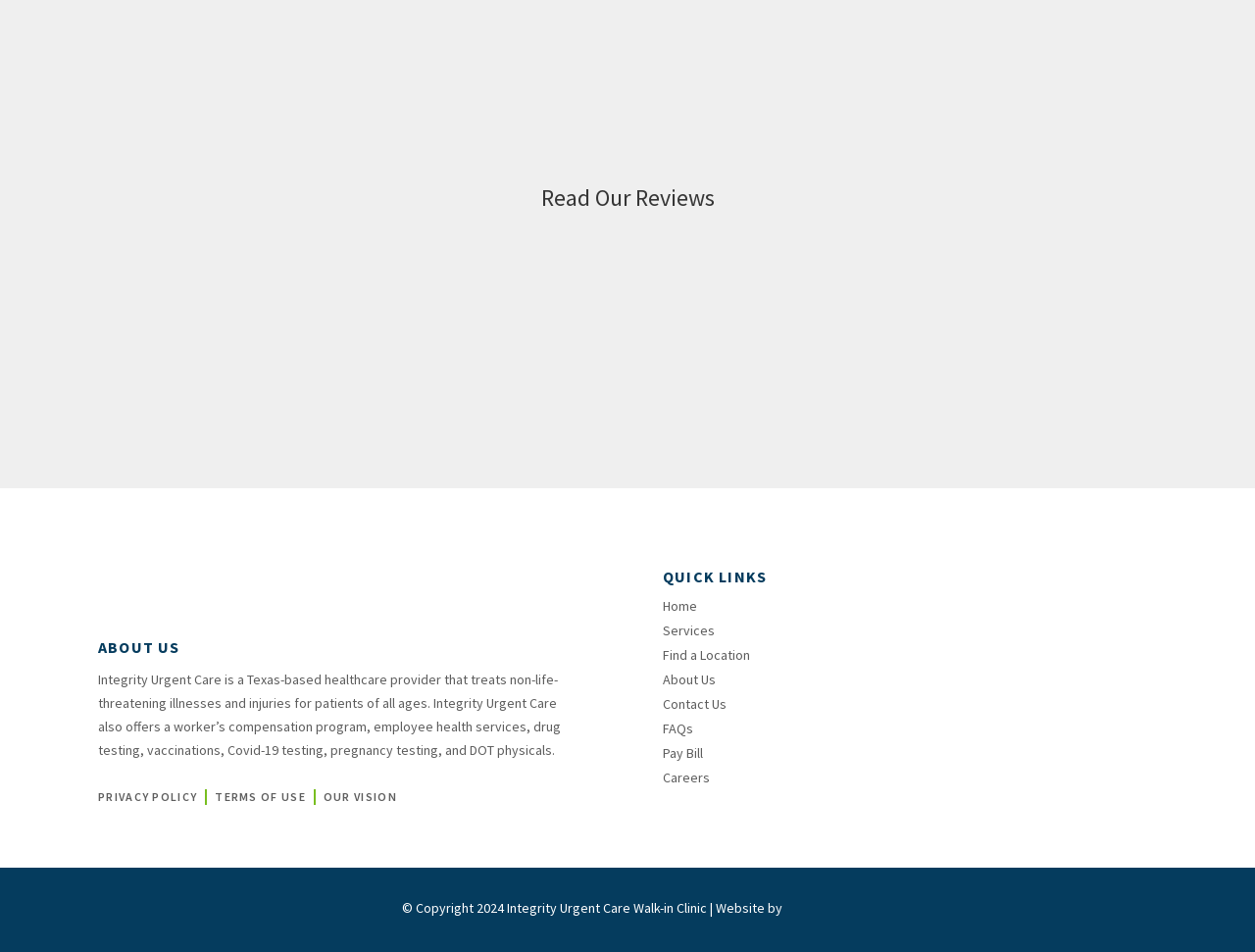Indicate the bounding box coordinates of the element that must be clicked to execute the instruction: "Check the terms of use". The coordinates should be given as four float numbers between 0 and 1, i.e., [left, top, right, bottom].

[0.171, 0.825, 0.244, 0.85]